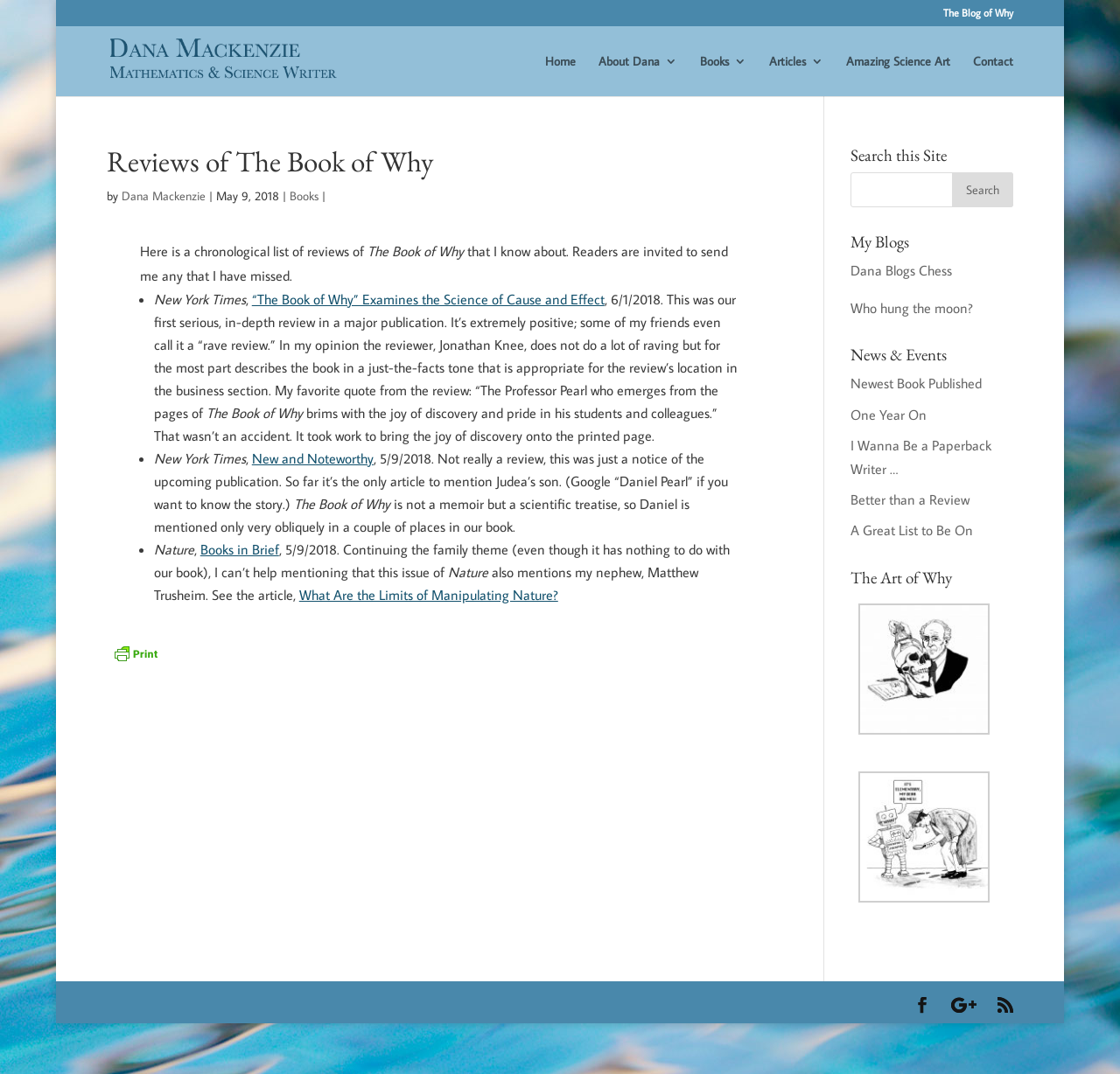Deliver a detailed narrative of the webpage's visual and textual elements.

This webpage is a blog post titled "Reviews of The Book of Why" by Dana Mackenzie. At the top of the page, there is a navigation menu with links to "The Blog of Why", "Dana Mackenzie", "Home", "About Dana 3", "Books 3", "Articles 3", "Amazing Science Art", and "Contact". Below the navigation menu, there is a search bar with a search box and a search button.

The main content of the page is an article with a heading "Reviews of The Book of Why" followed by a subheading "by Dana Mackenzie" and a date "May 9, 2018". The article lists several reviews of the book, each with a bullet point and a brief description. The reviews are from various sources, including the New York Times, Nature, and others.

To the right of the main content, there are several sections, including "Search this Site", "My Blogs", "News & Events", and "The Art of Why". Each section has a heading and a list of links to related content. At the very bottom of the page, there is a footer with links to social media platforms.

There are several images on the page, including a profile picture of Dana Mackenzie and icons for the search and print functions. The overall layout of the page is clean and easy to navigate, with clear headings and concise text.